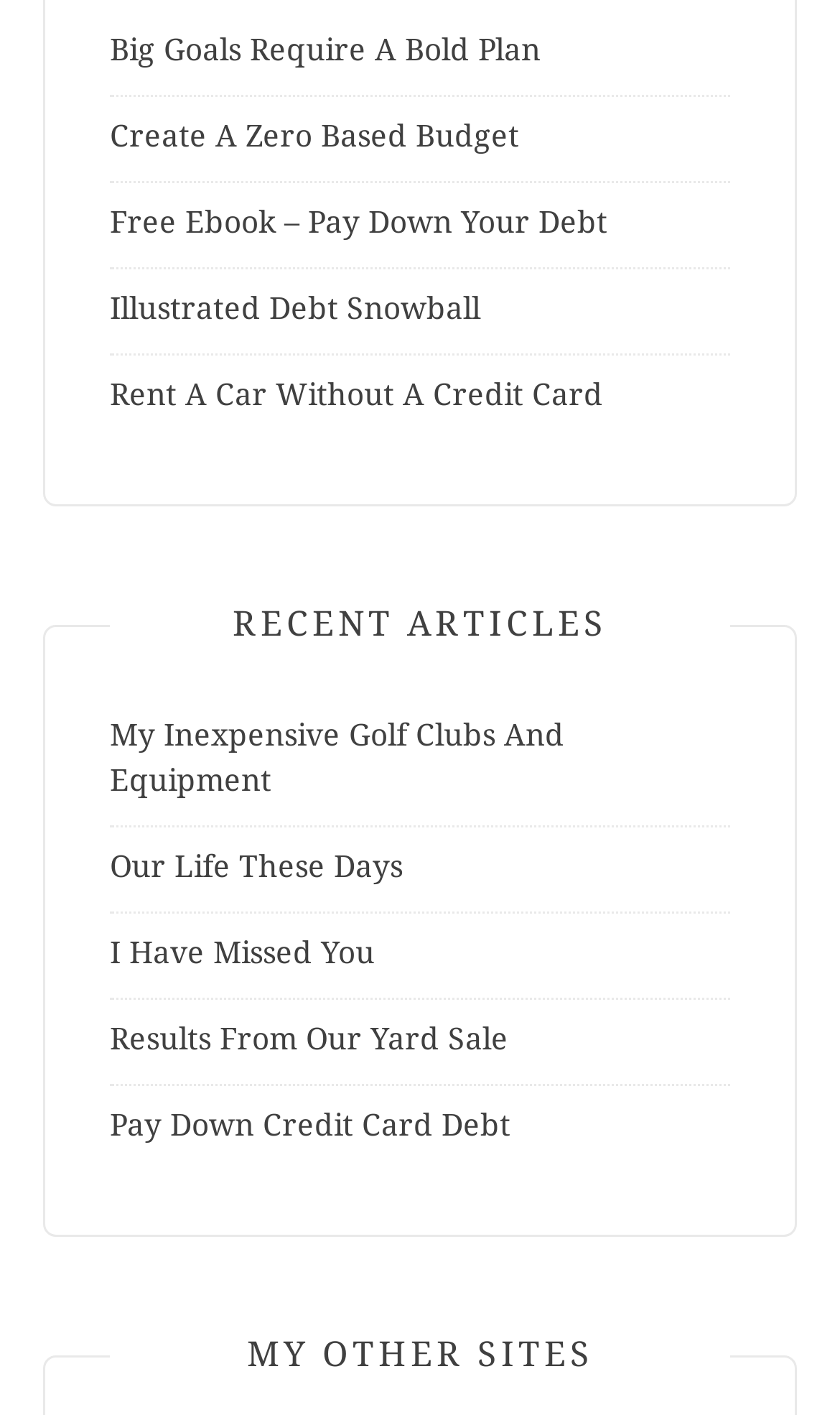Highlight the bounding box of the UI element that corresponds to this description: "Create A Zero Based Budget".

[0.131, 0.084, 0.618, 0.108]